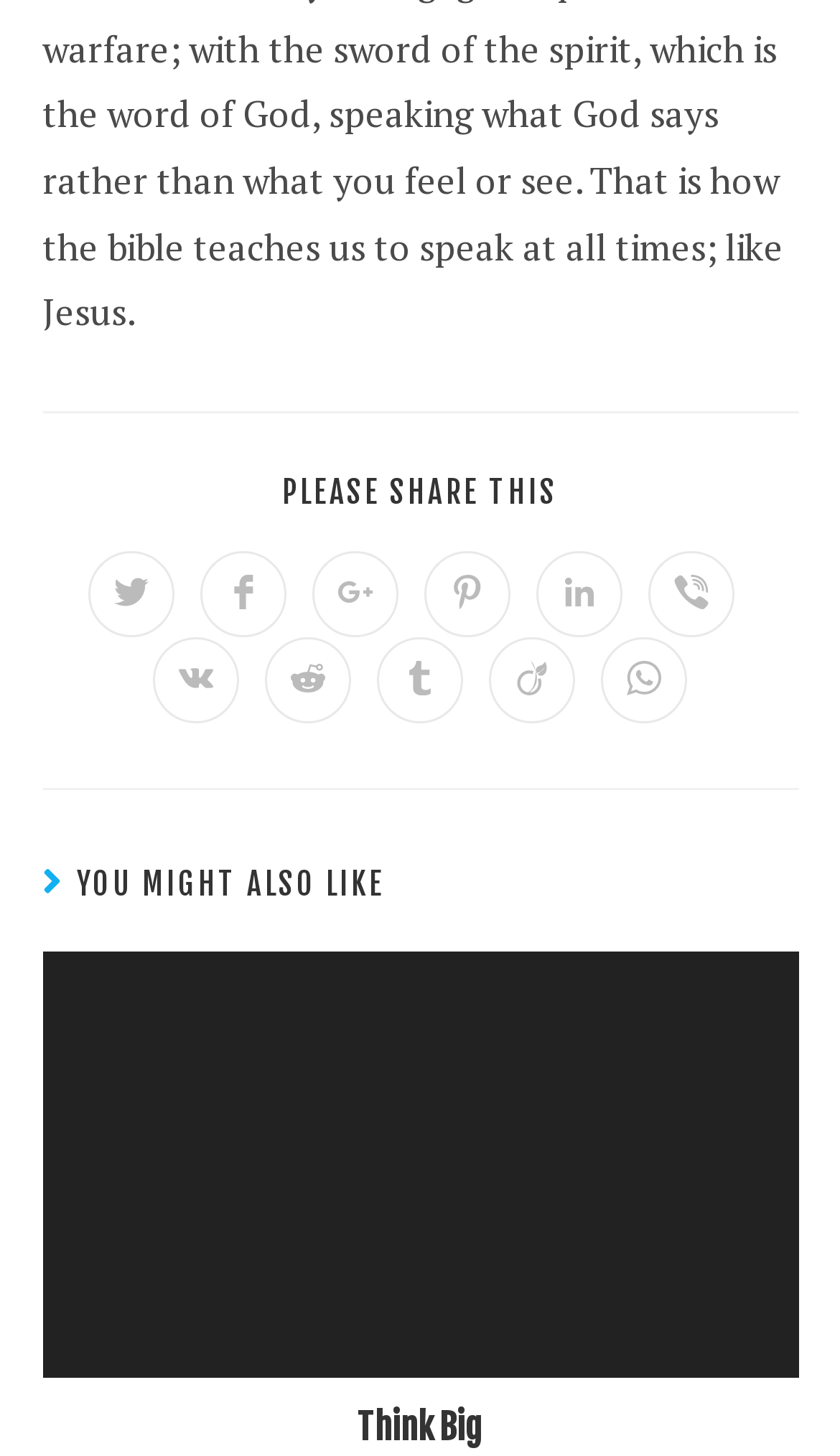Please find the bounding box for the UI element described by: "Tweet".

None